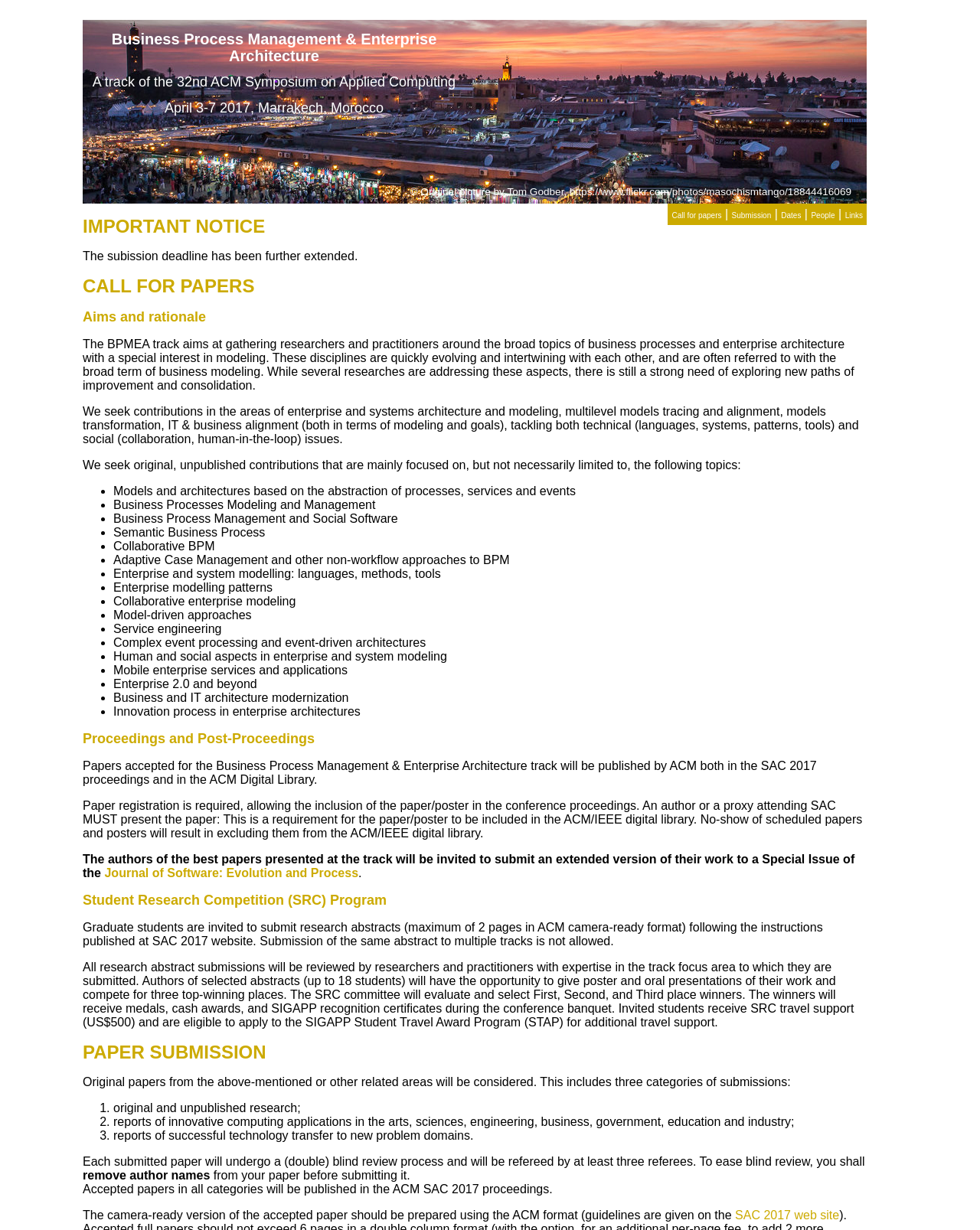Provide the bounding box coordinates of the HTML element described as: "Call for papers". The bounding box coordinates should be four float numbers between 0 and 1, i.e., [left, top, right, bottom].

[0.686, 0.172, 0.736, 0.179]